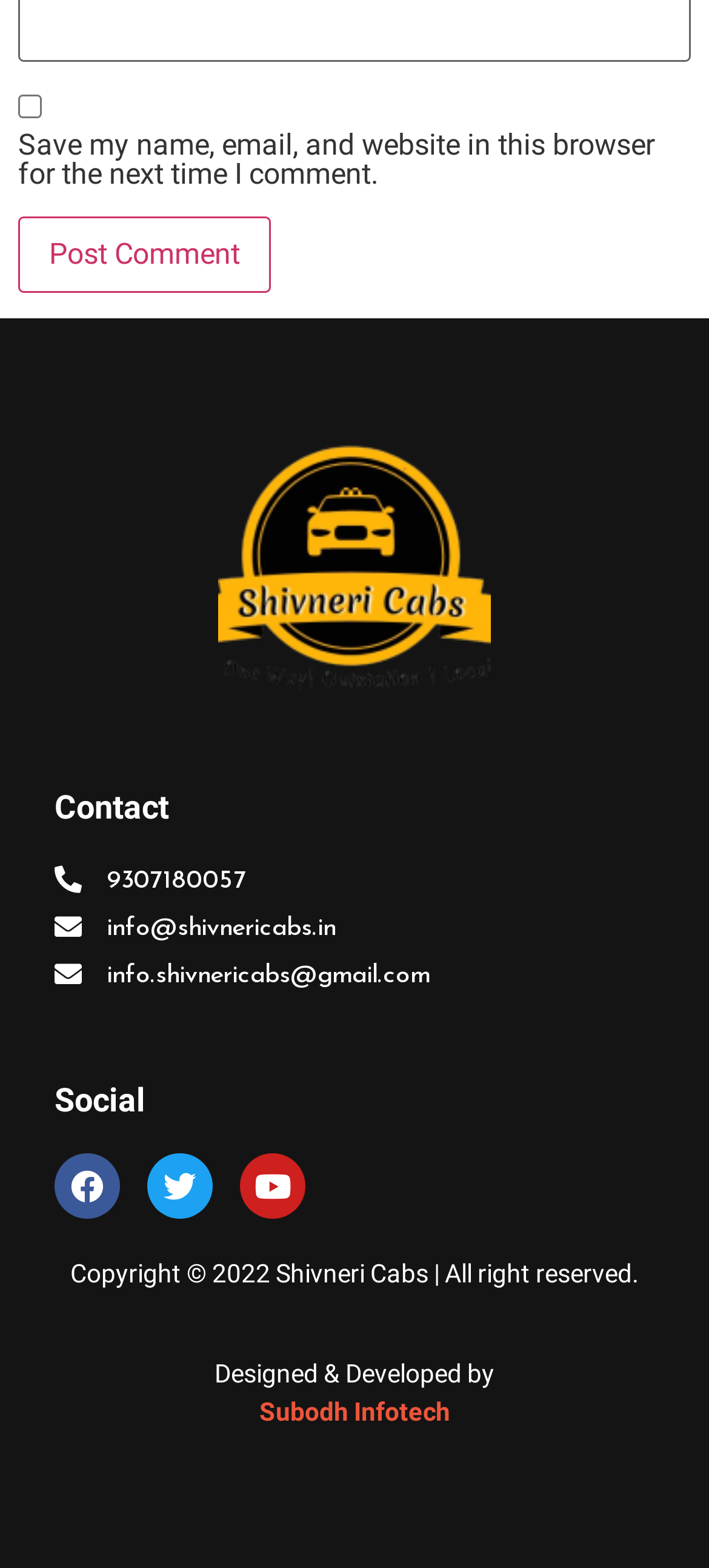Please identify the bounding box coordinates of the clickable element to fulfill the following instruction: "Click the Post Comment button". The coordinates should be four float numbers between 0 and 1, i.e., [left, top, right, bottom].

[0.026, 0.138, 0.382, 0.186]